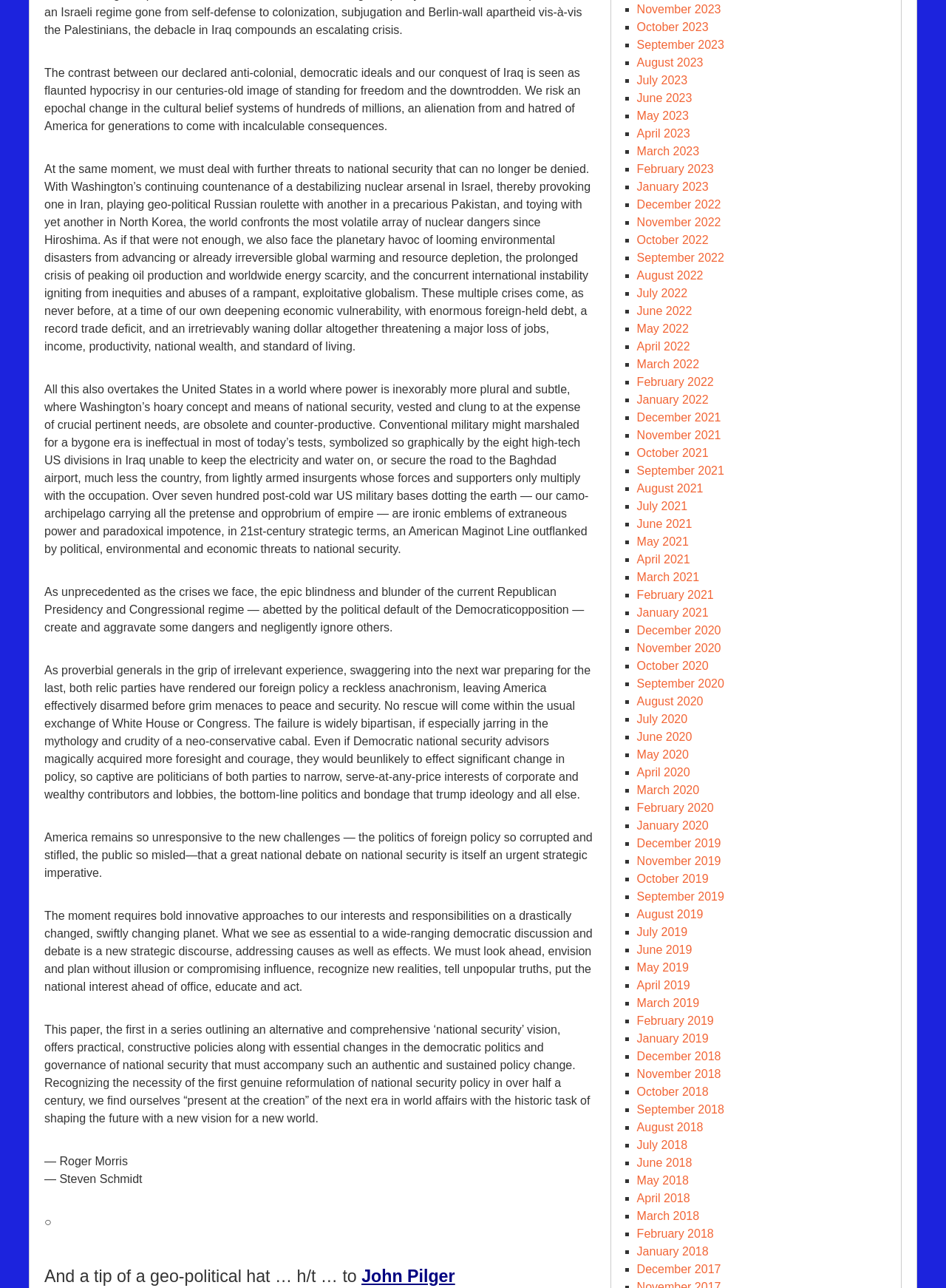Highlight the bounding box coordinates of the element you need to click to perform the following instruction: "Browse September 2021."

[0.673, 0.361, 0.766, 0.37]